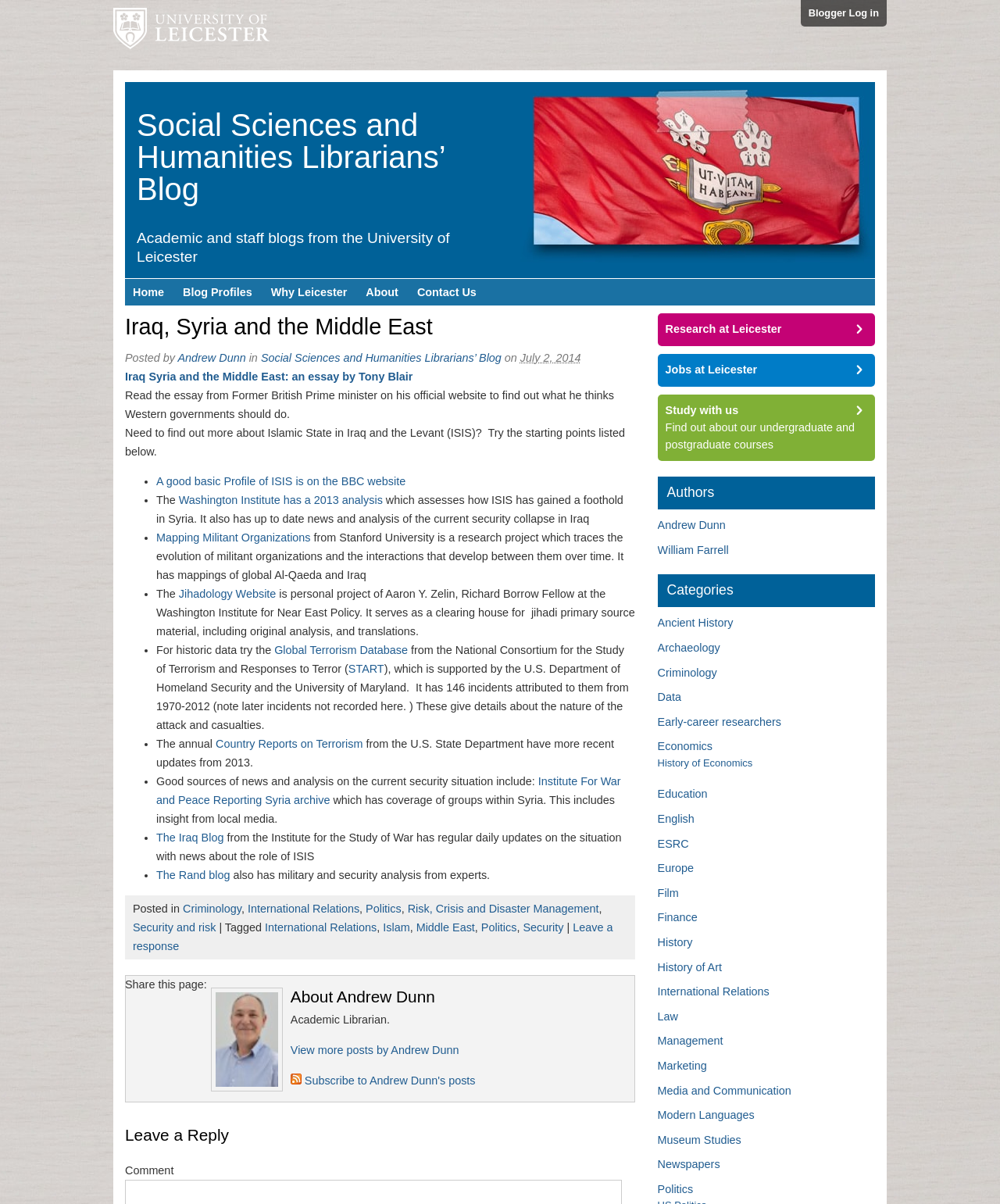Provide a short answer using a single word or phrase for the following question: 
What is the name of the university mentioned on the webpage?

University of Leicester